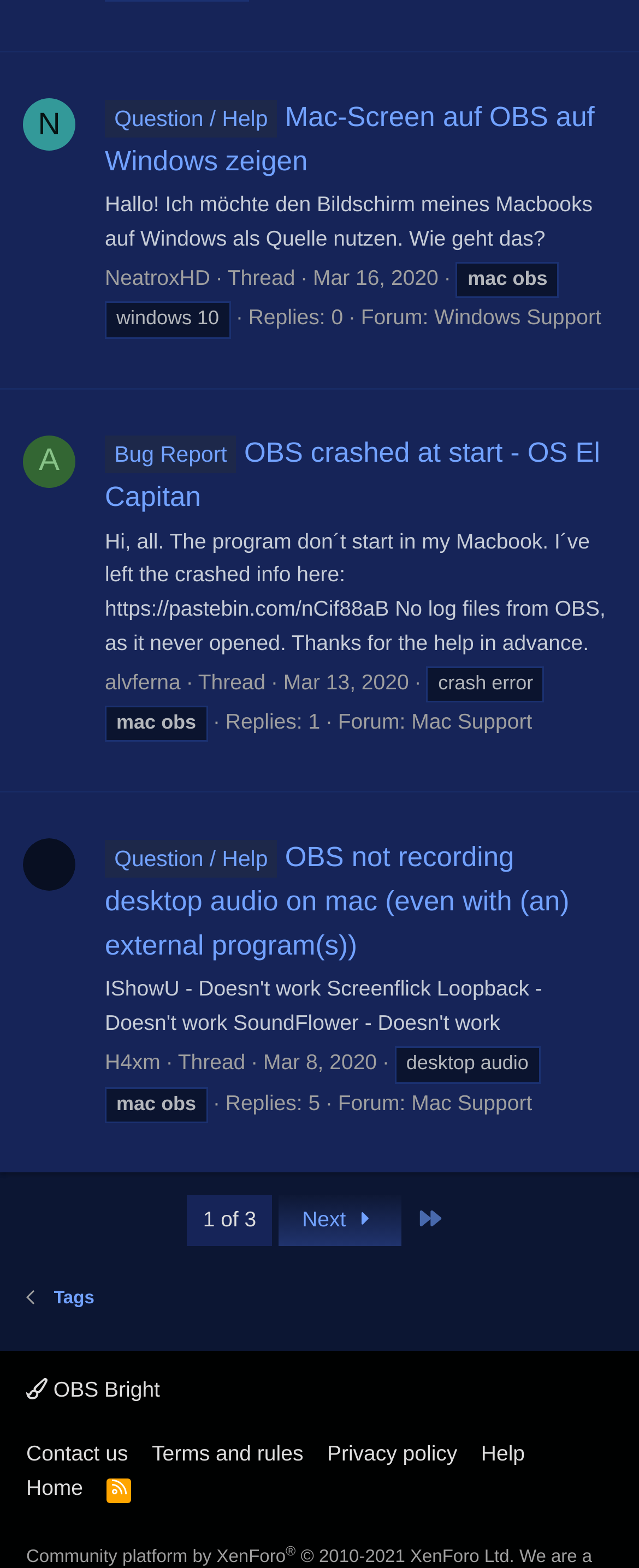Could you determine the bounding box coordinates of the clickable element to complete the instruction: "Go to the 'Windows Support' forum"? Provide the coordinates as four float numbers between 0 and 1, i.e., [left, top, right, bottom].

[0.68, 0.195, 0.941, 0.21]